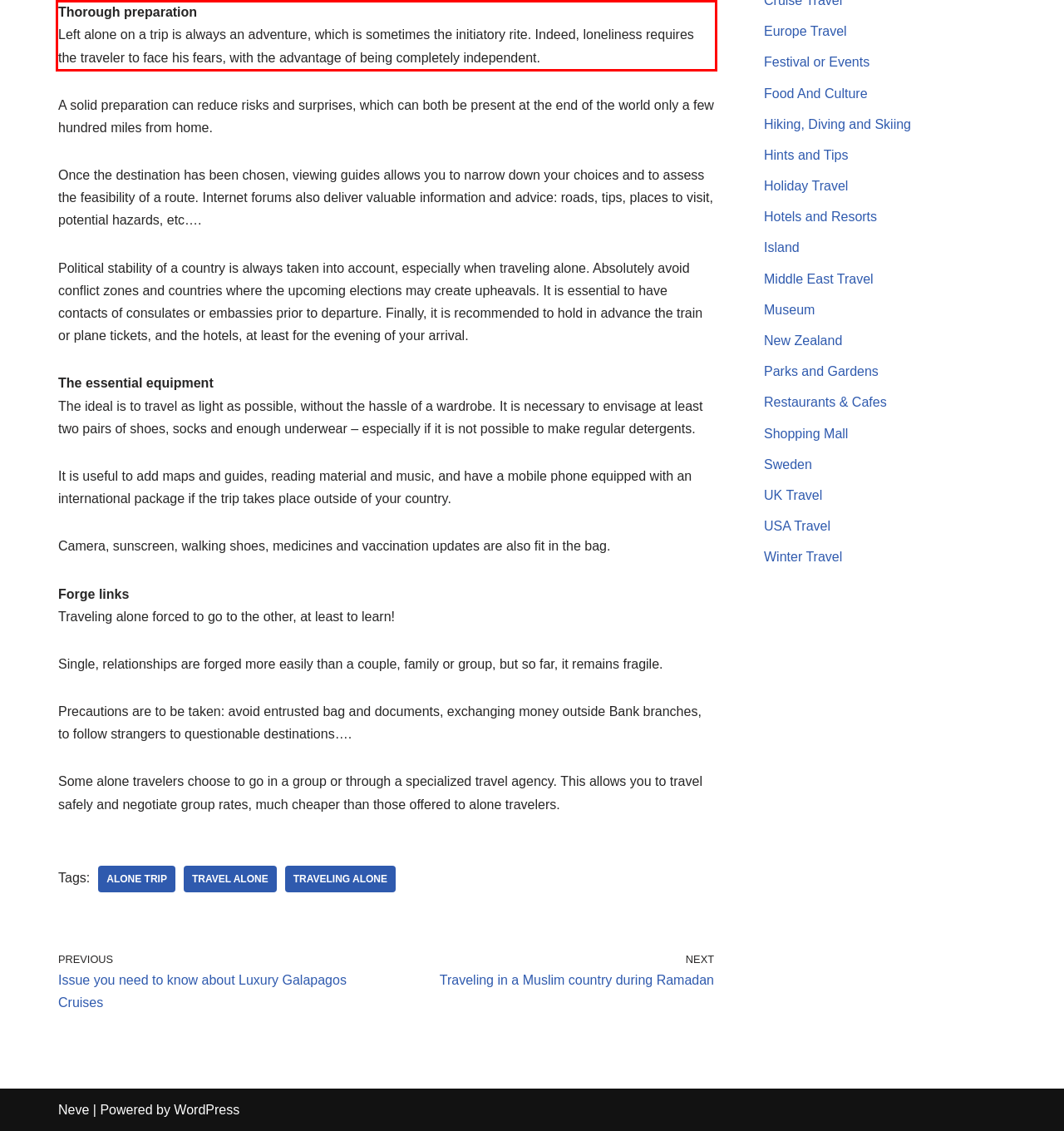Please extract the text content within the red bounding box on the webpage screenshot using OCR.

Thorough preparation Left alone on a trip is always an adventure, which is sometimes the initiatory rite. Indeed, loneliness requires the traveler to face his fears, with the advantage of being completely independent.